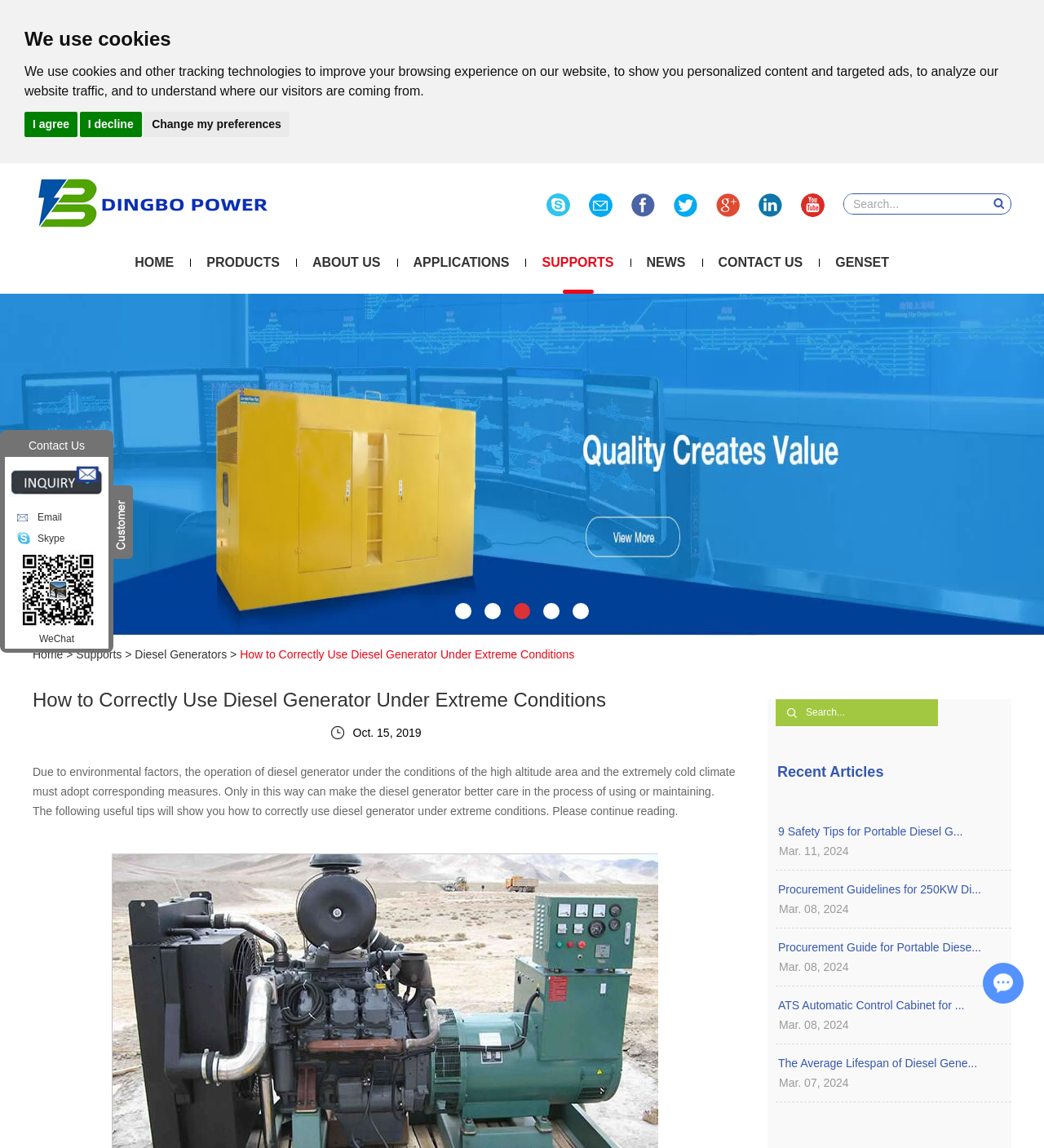Find the bounding box coordinates of the element to click in order to complete this instruction: "Call the company". The bounding box coordinates must be four float numbers between 0 and 1, denoted as [left, top, right, bottom].

None